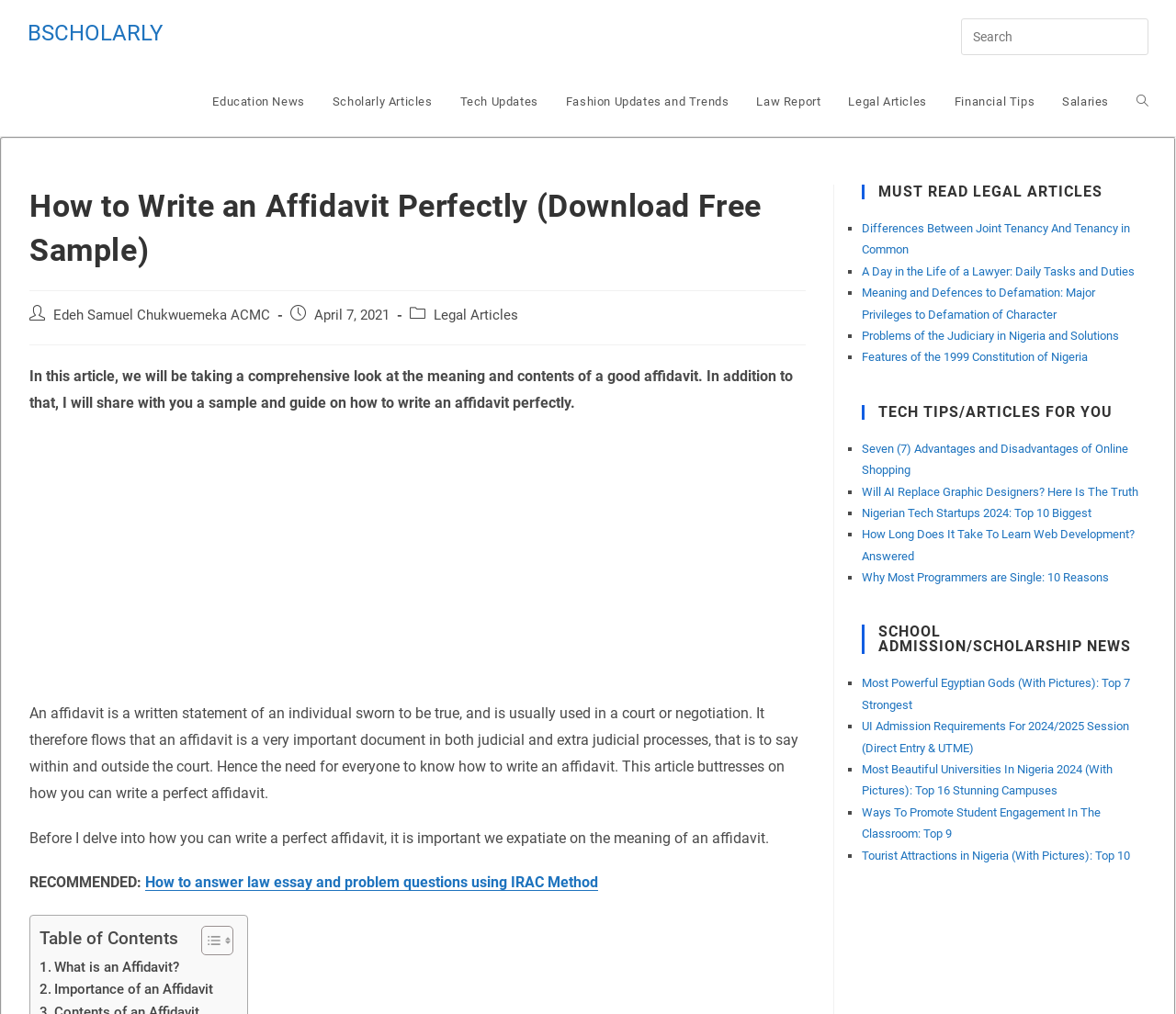Using the information shown in the image, answer the question with as much detail as possible: What is the category of the article?

The category of the article is mentioned in the section 'Post category:' as Legal Articles, which is a link to other articles in the same category.